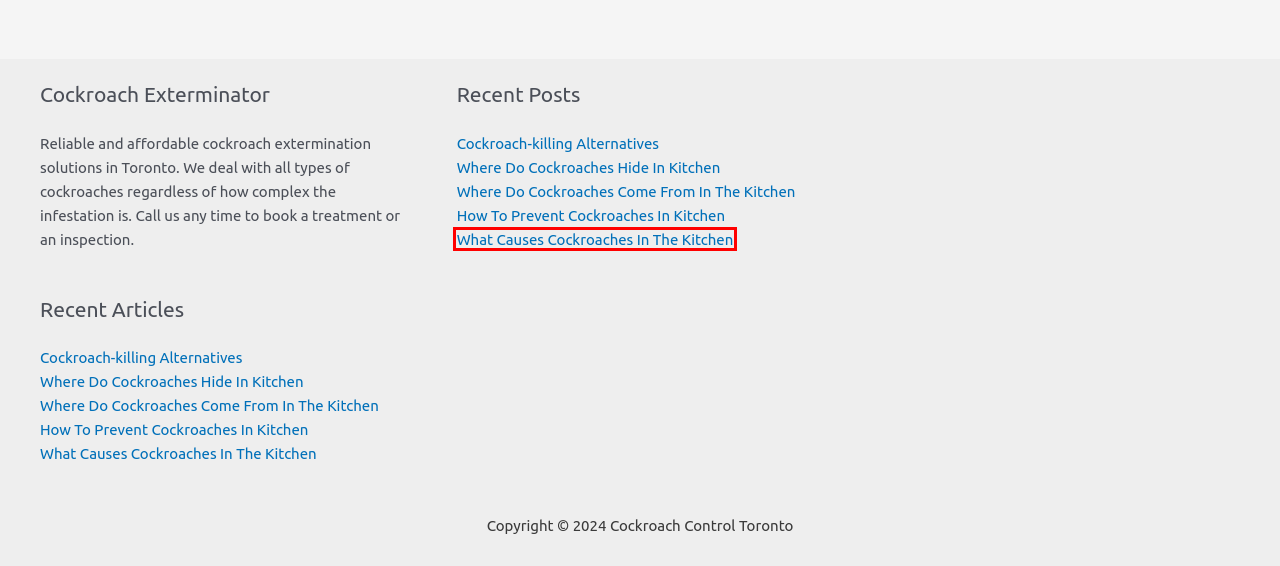With the provided screenshot showing a webpage and a red bounding box, determine which webpage description best fits the new page that appears after clicking the element inside the red box. Here are the options:
A. Common Signs Of a Cockroach Problem
B. Where Do Cockroaches Hide In Kitchen - Cockroachcontroltoronto.ca
C. Contact -
D. Cockroach-killing Alternatives - Cockroachcontroltoronto.ca
E. Where Do Cockroaches Come From In The Kitchen - Cockroachcontroltoronto.ca
F. Blog -
G. What Causes Cockroaches In The Kitchen - Cockroachcontroltoronto.ca
H. How To Prevent Cockroaches In Kitchen - Cockroachcontroltoronto.ca

G